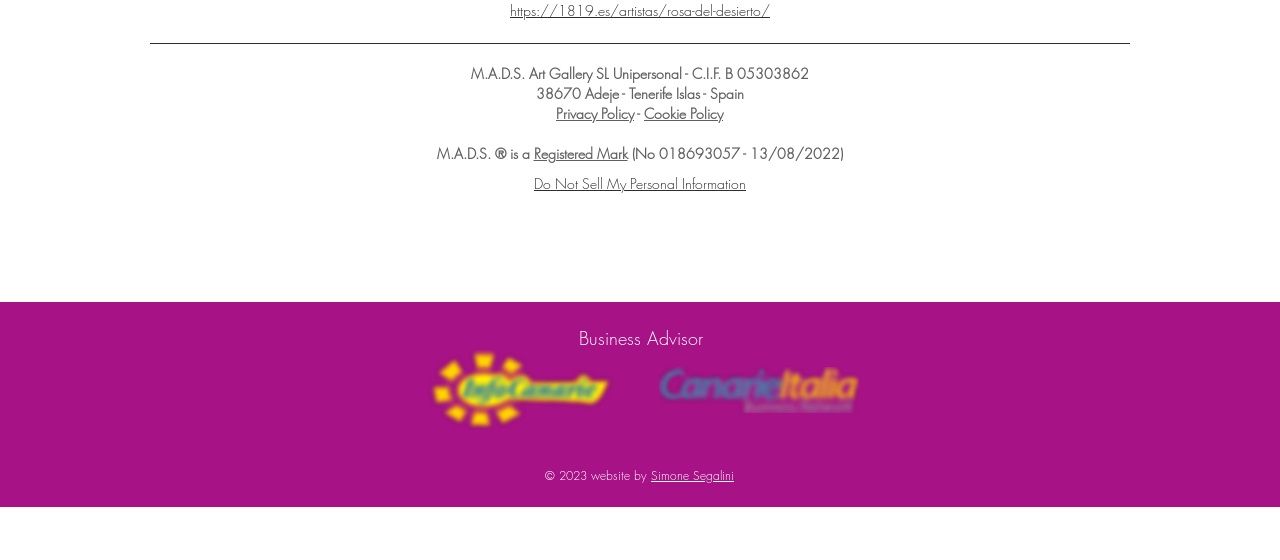Respond to the question with just a single word or phrase: 
What is the name of the business advisor?

Not specified